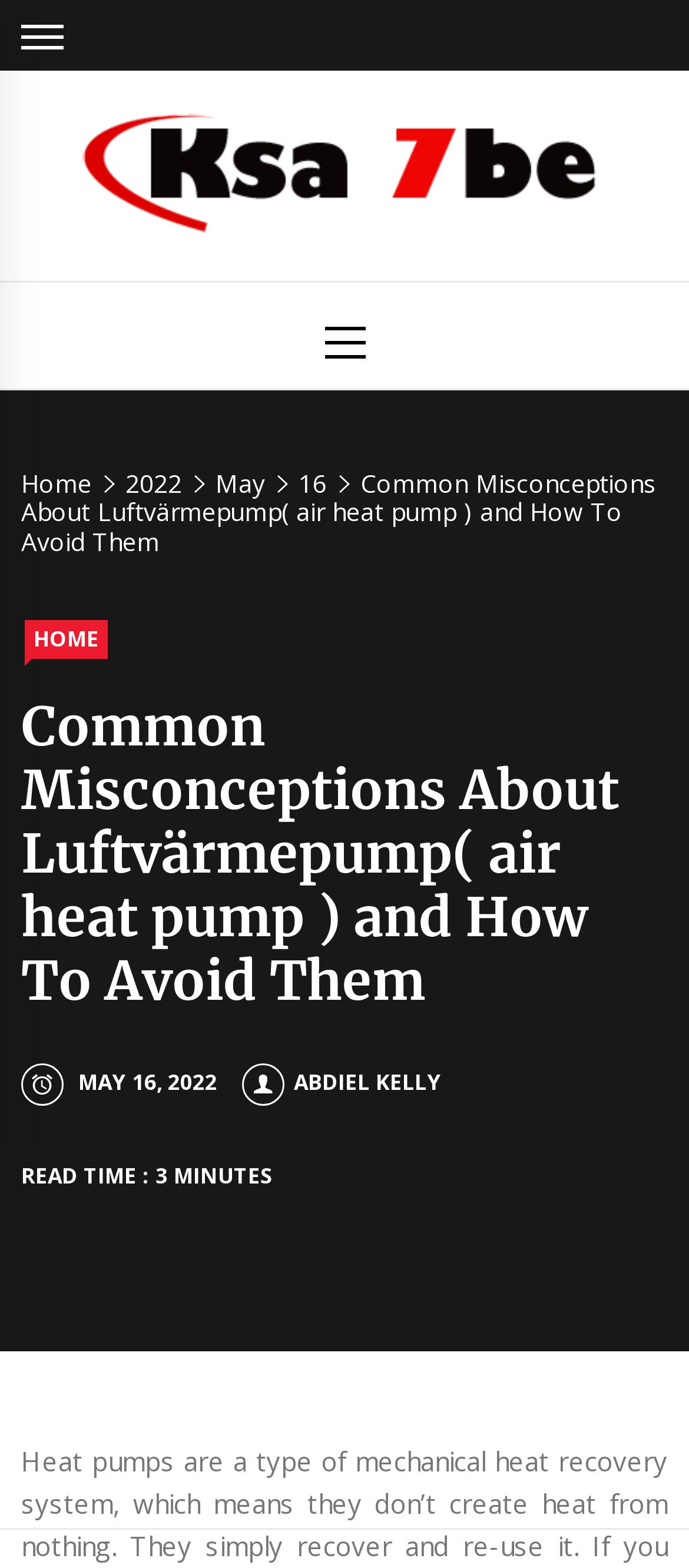What is the read time of the article?
Answer the question with a single word or phrase, referring to the image.

3 minutes